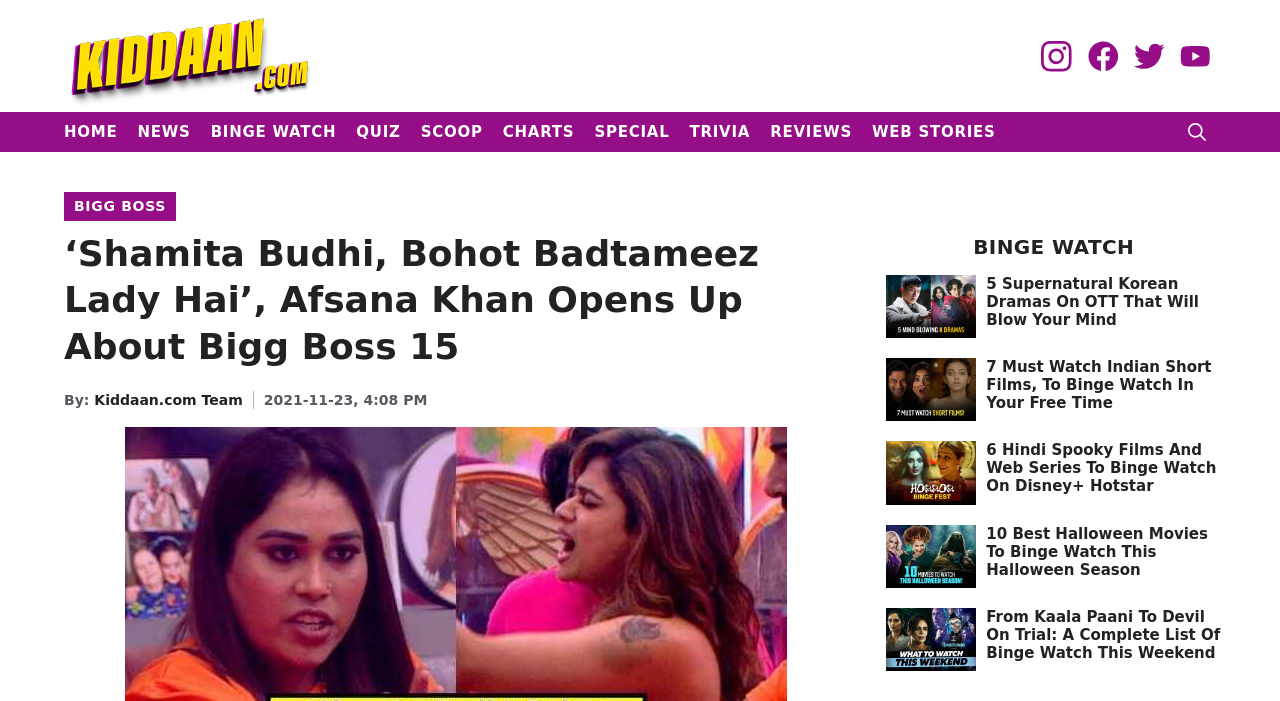What are the main navigation links on the webpage?
Refer to the image and give a detailed answer to the question.

I found the main navigation links by examining the navigation element with the label 'Primary', which contains a list of links with text such as 'HOME', 'NEWS', 'BINGE WATCH', 'QUIZ', and so on.